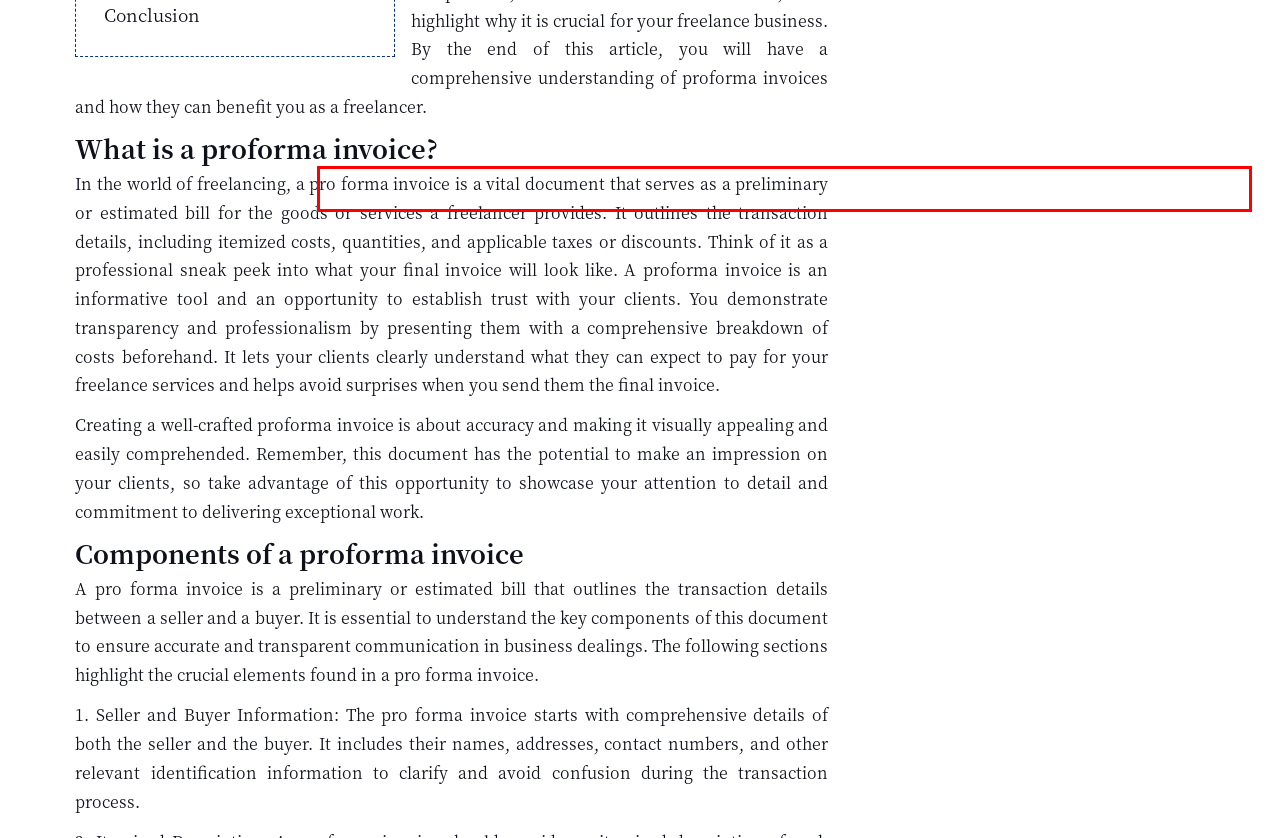Identify and transcribe the text content enclosed by the red bounding box in the given screenshot.

We and selected third parties use cookies or similar technologies for technical purposes and, with your consent, for other purposes as specified in the cookie policy.